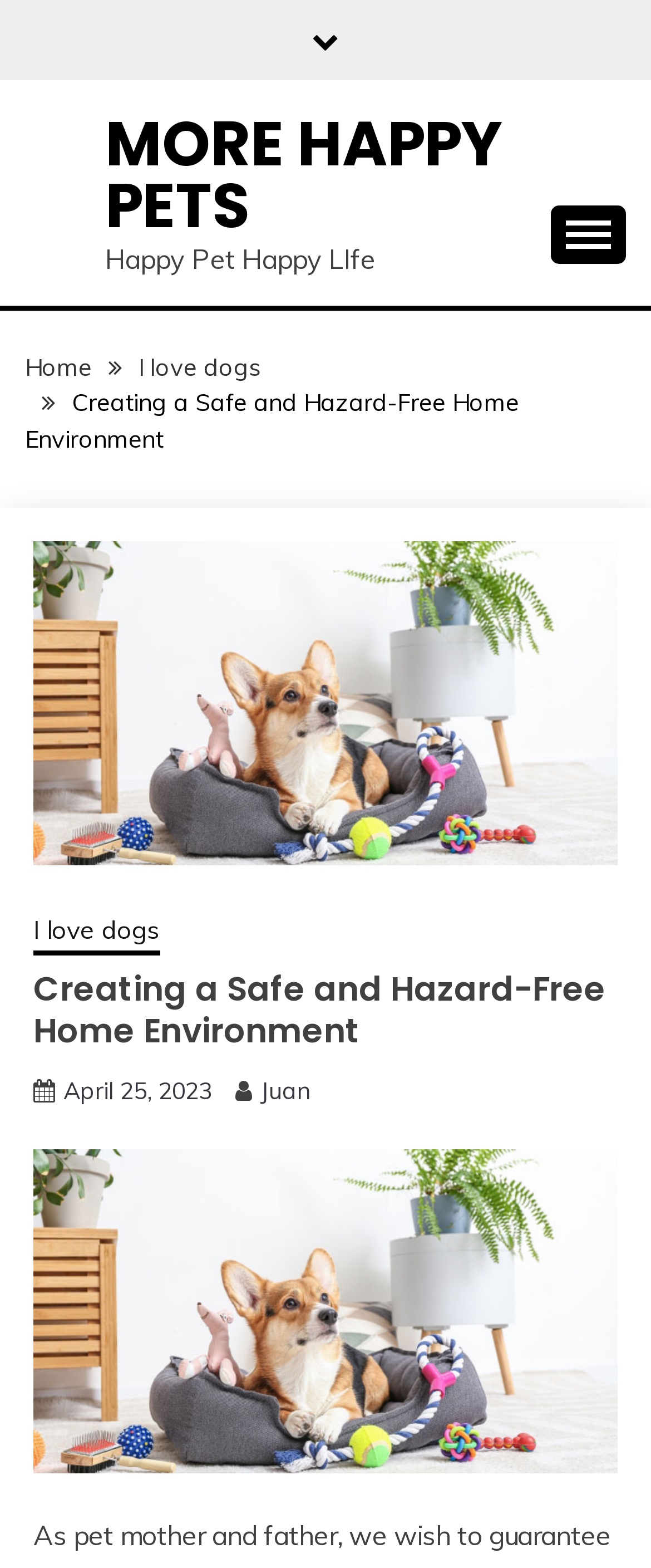Who is the author of the article?
Using the information from the image, answer the question thoroughly.

I identified the author of the article by looking at the link element with the text 'Juan' which is located below the article title and above the publication date.